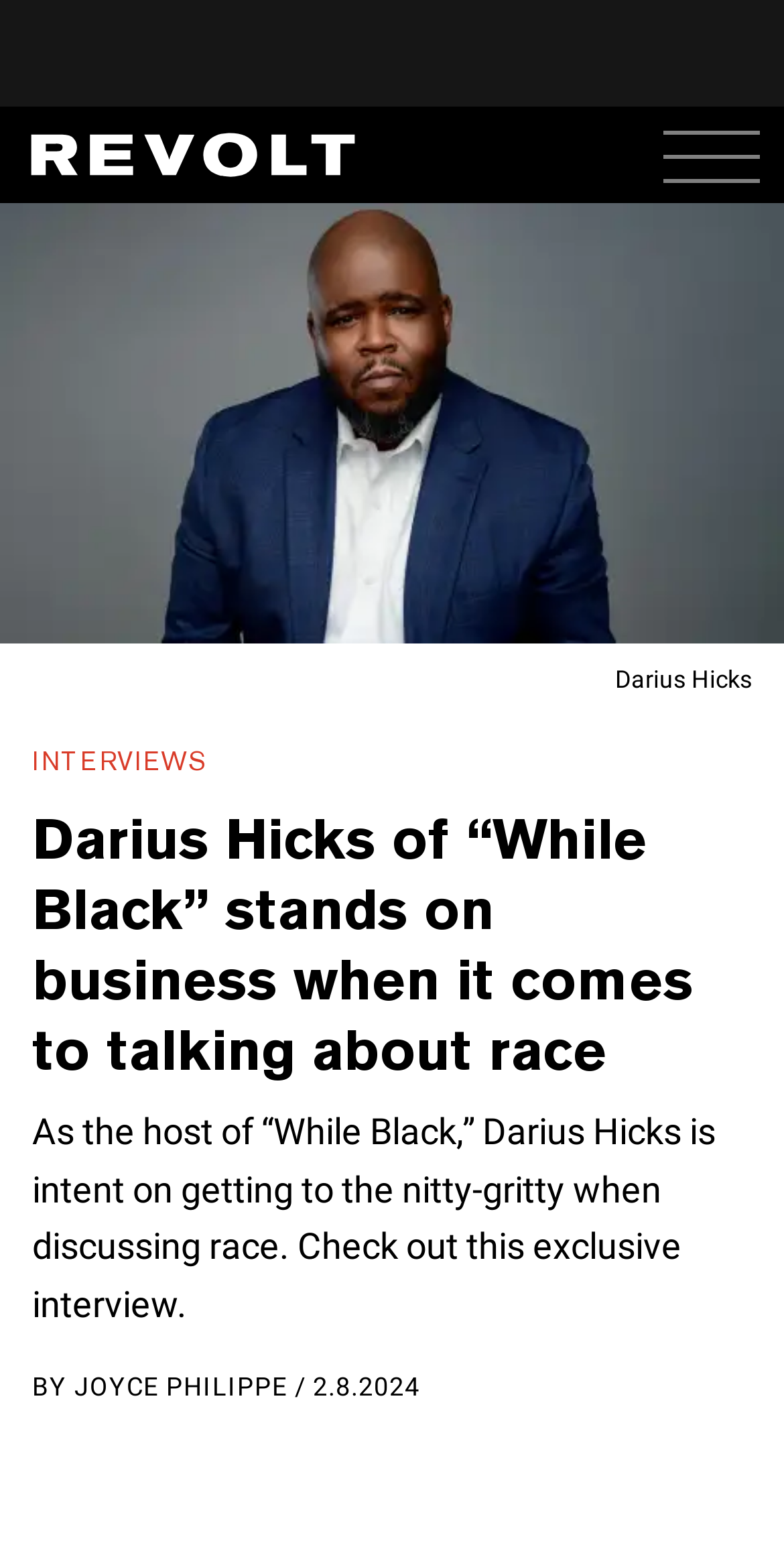Please analyze the image and provide a thorough answer to the question:
Who wrote the article?

I found the answer by looking at the link element 'JOYCE PHILIPPE' which suggests that JOYCE PHILIPPE is the author of the article.